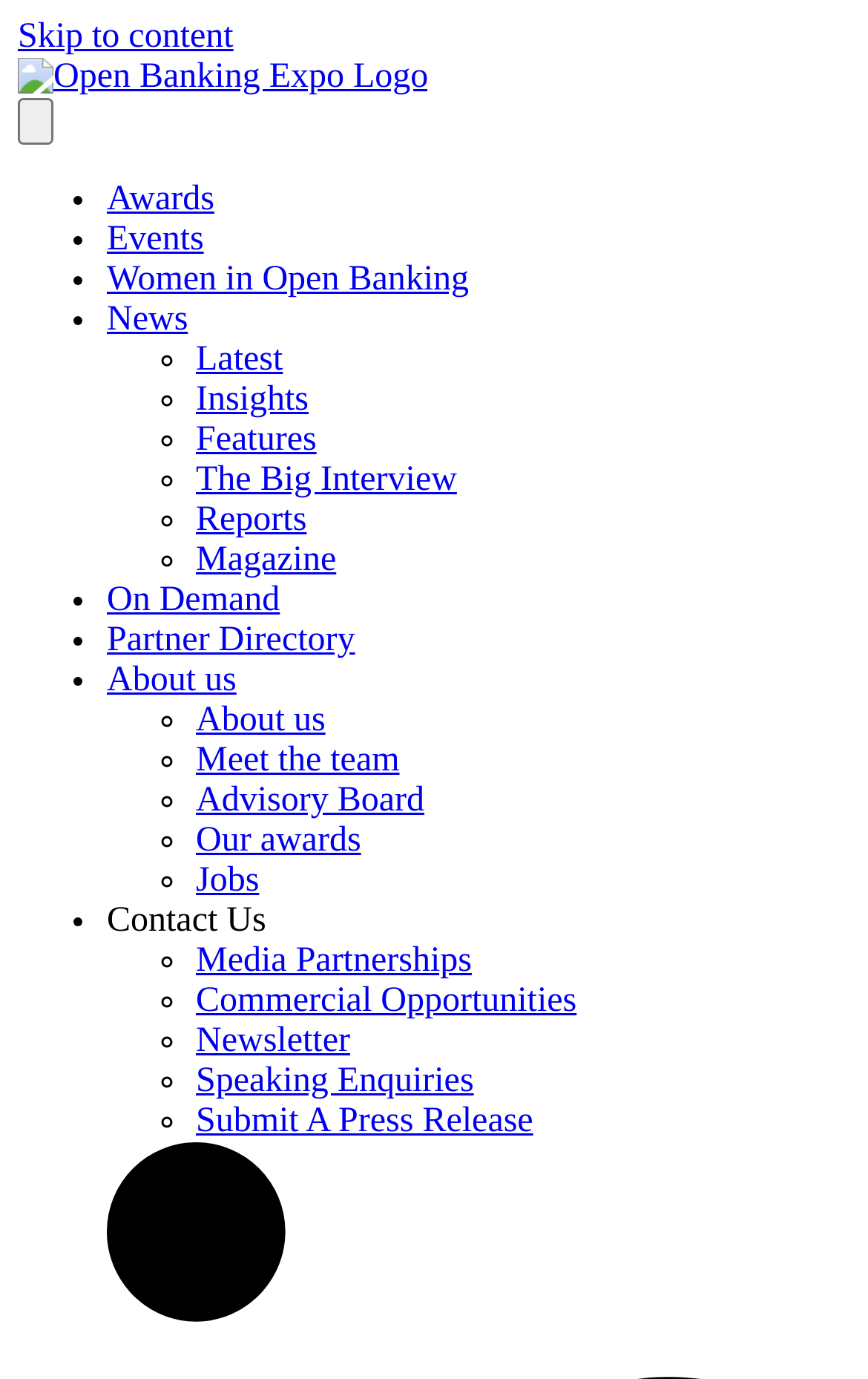Using the provided element description, identify the bounding box coordinates as (top-left x, top-left y, bottom-right x, bottom-right y). Ensure all values are between 0 and 1. Description: parent_node: Awards aria-label="Menu"

[0.021, 0.071, 0.062, 0.105]